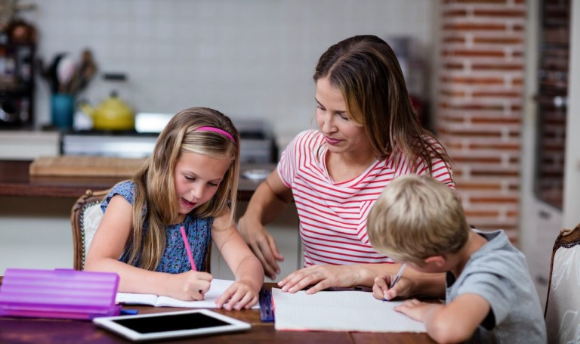What is the girl doing in the image?
Provide an in-depth and detailed explanation in response to the question.

The girl is focused and determined, diligently writing in her notebook, which implies that she is engaged in a learning activity and is taking her task seriously.